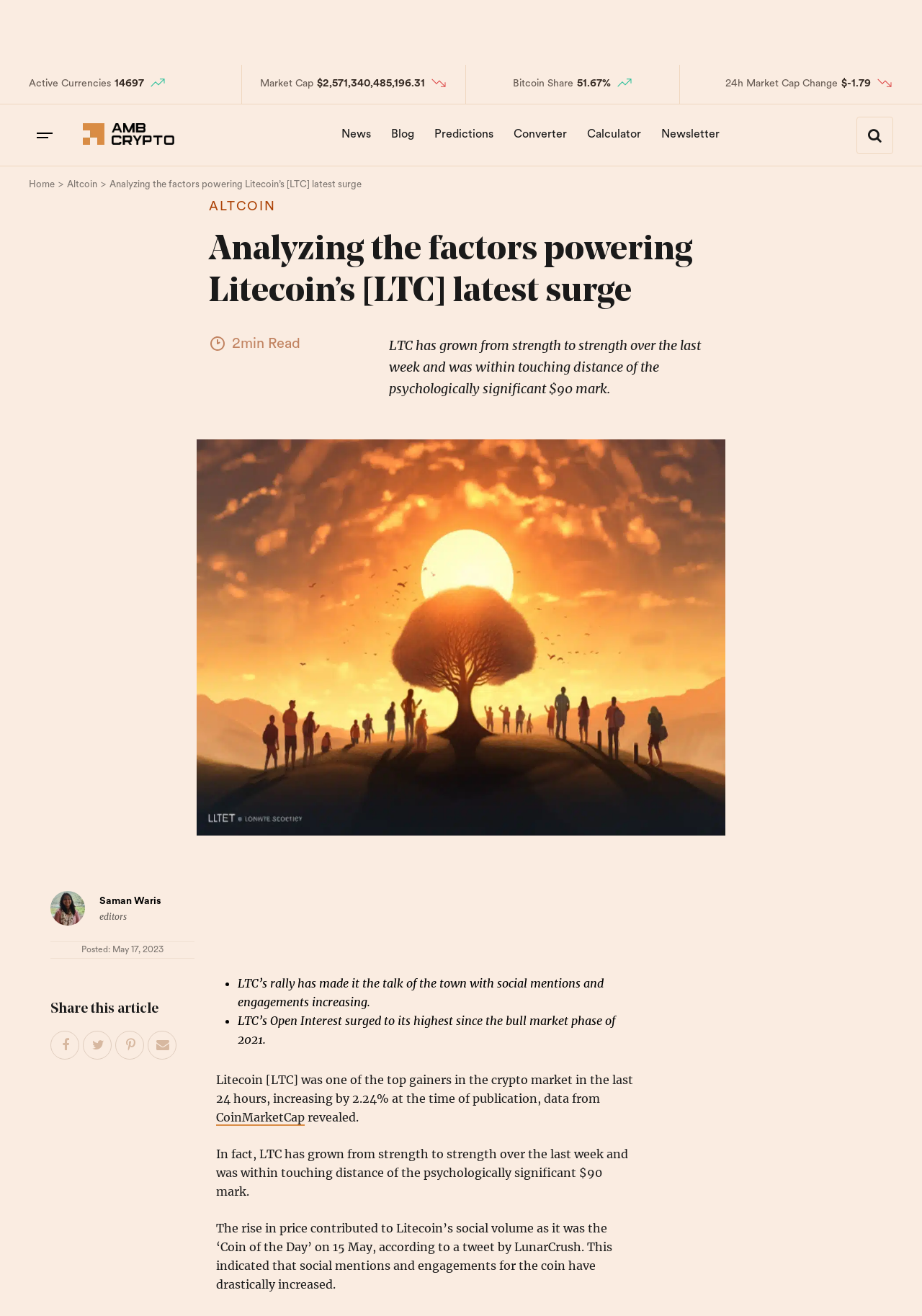Find the bounding box coordinates of the clickable area that will achieve the following instruction: "Check the market cap".

[0.282, 0.06, 0.34, 0.068]